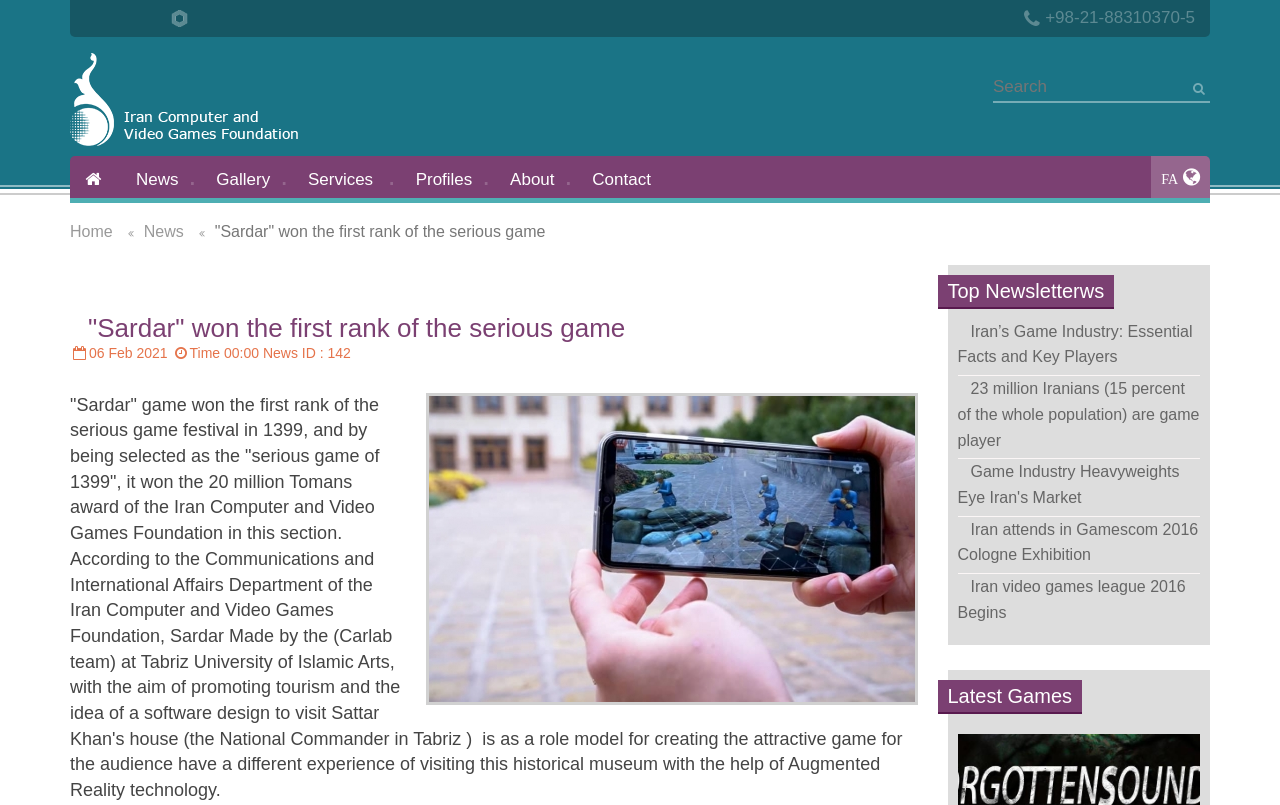What is the date of the news article?
Using the image, provide a detailed and thorough answer to the question.

I found the date of the news article by looking at the static text element below the news title, which says '06 Feb 2021'.